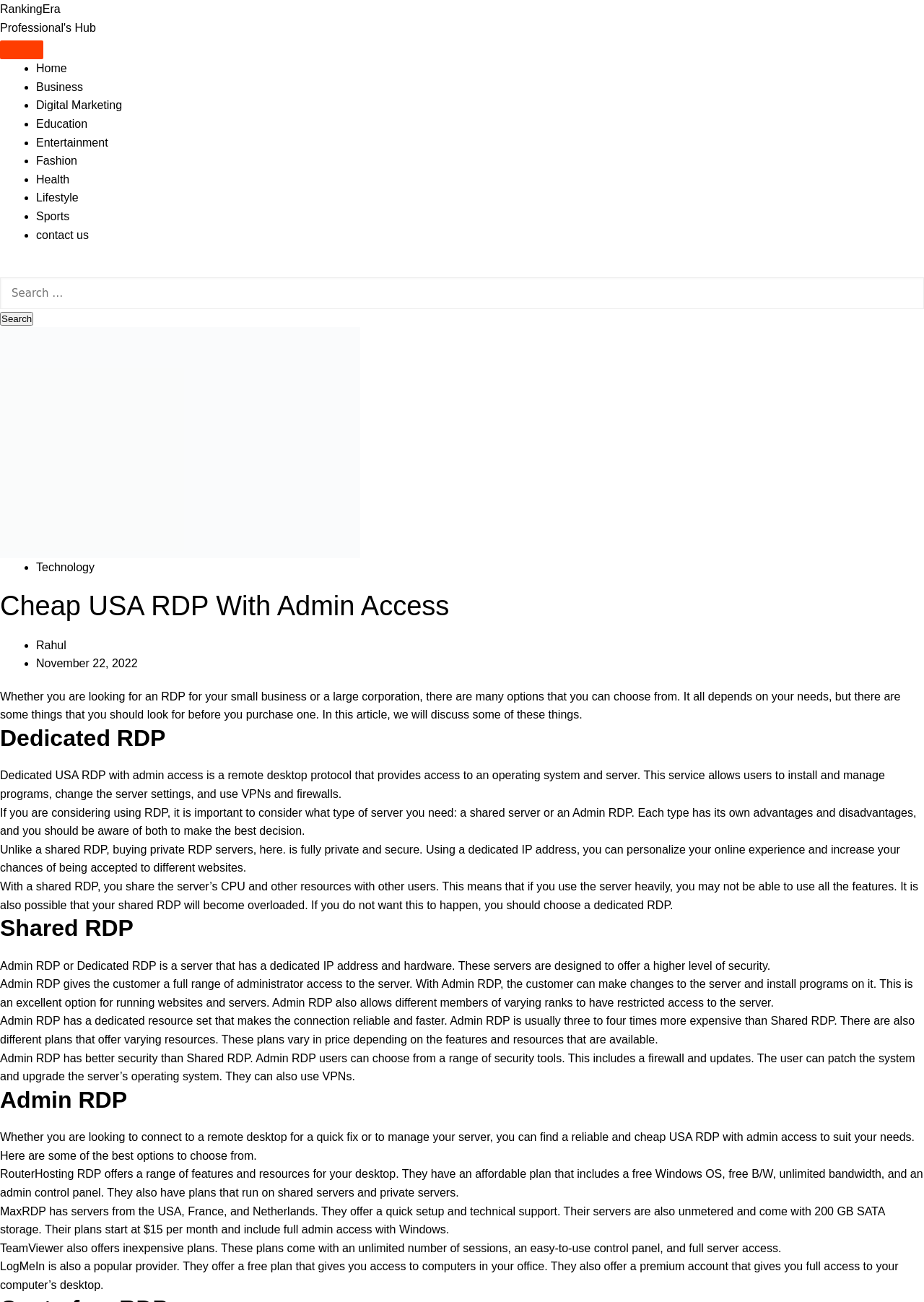What is the main topic of this webpage?
Refer to the image and give a detailed answer to the question.

The webpage is about Remote Desktop Protocol (RDP) and its various options for small businesses and large corporations, including dedicated and shared RDP, and admin RDP.